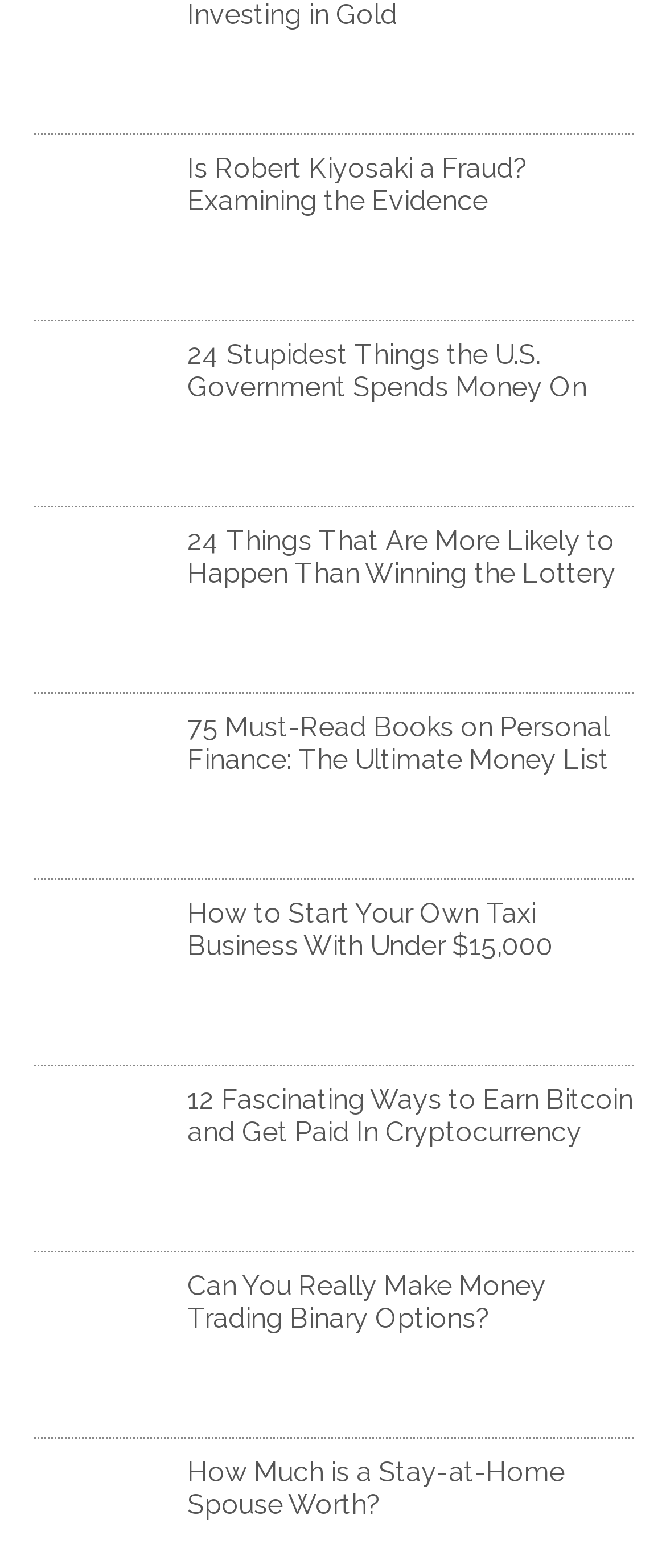How many images are associated with links?
Please look at the screenshot and answer in one word or a short phrase.

8